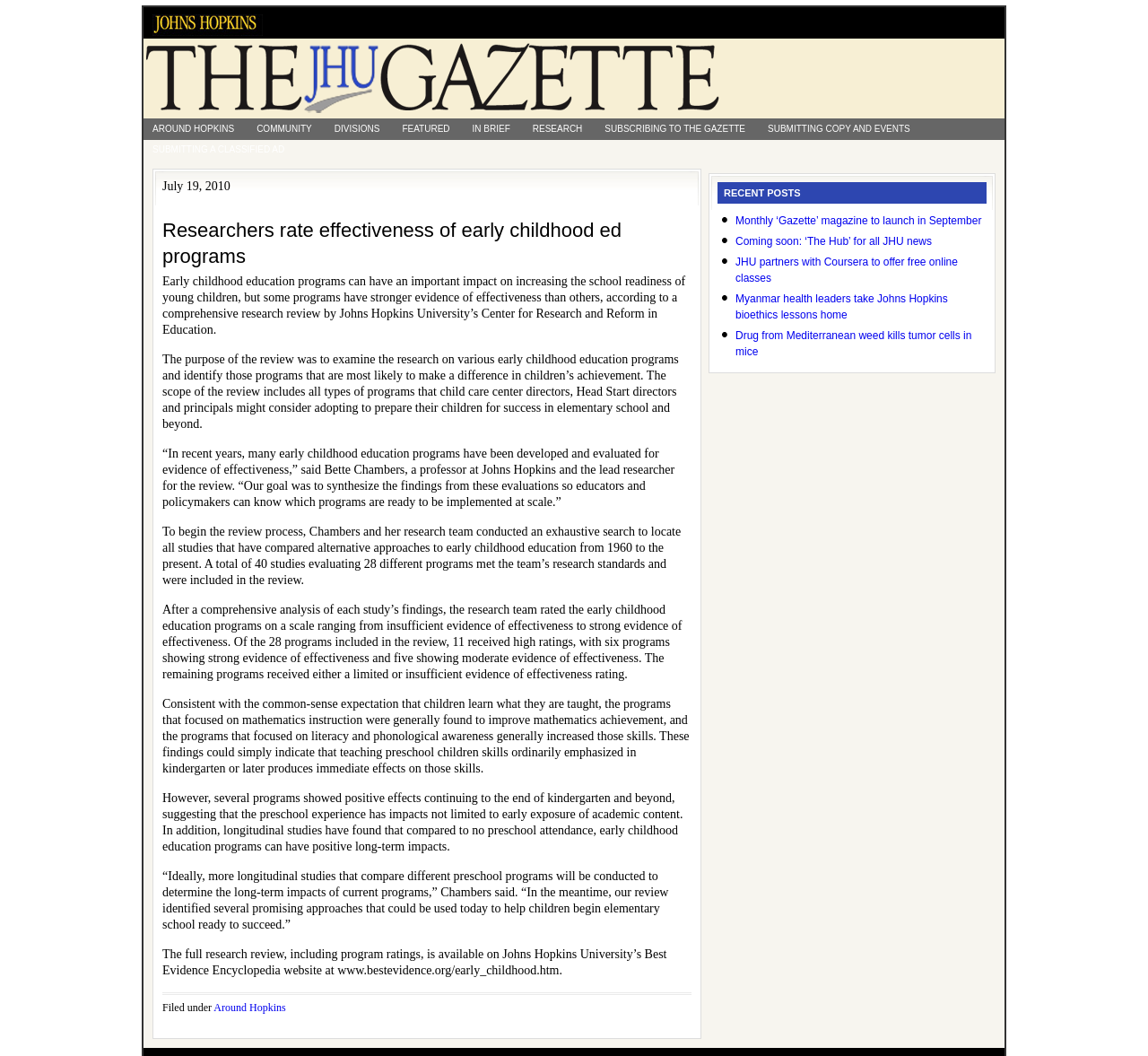Identify the coordinates of the bounding box for the element described below: "alt="Johns Hopkins University"". Return the coordinates as four float numbers between 0 and 1: [left, top, right, bottom].

[0.133, 0.025, 0.229, 0.036]